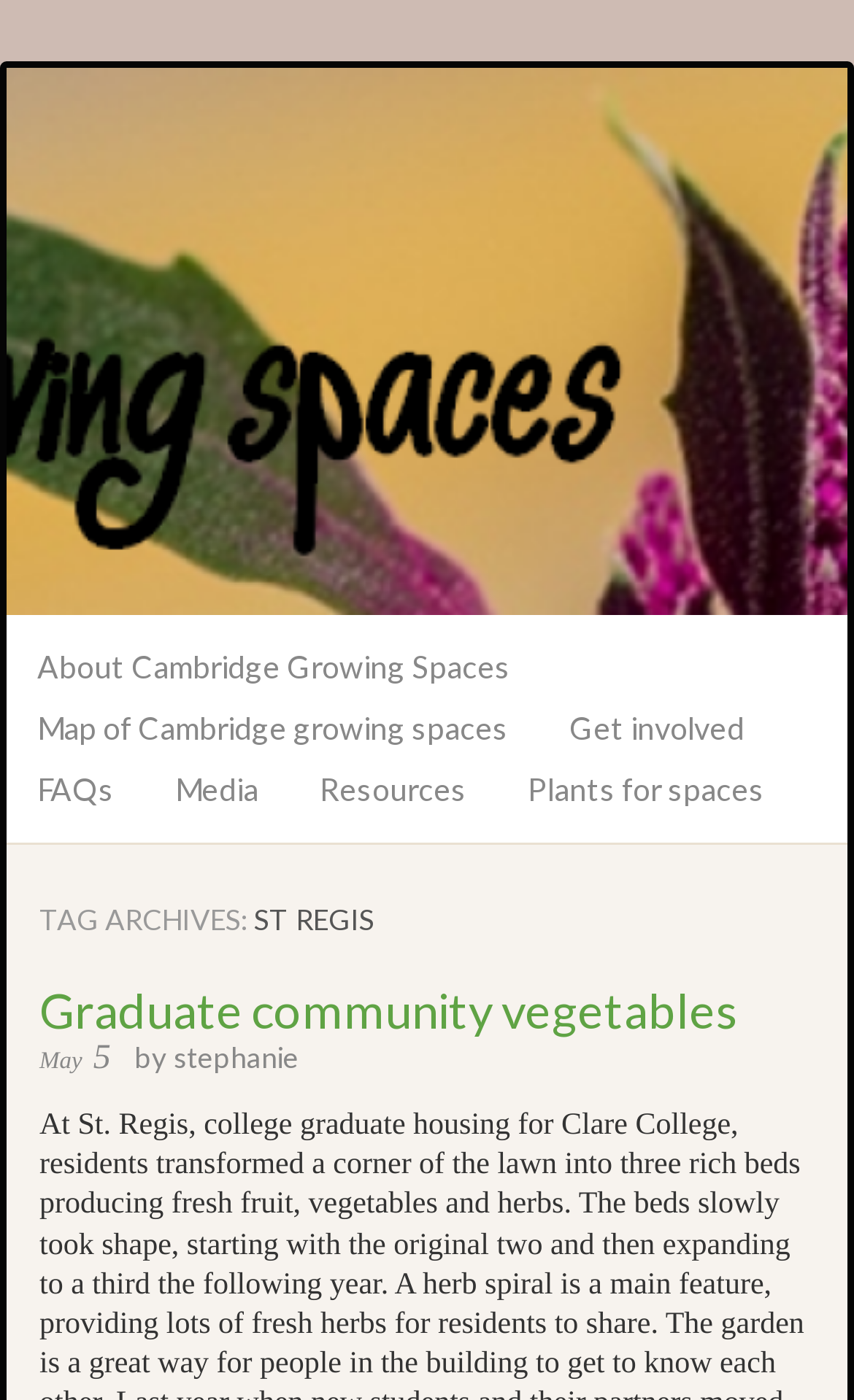Please determine the bounding box coordinates of the element to click on in order to accomplish the following task: "Read 'Graduate community vegetables'". Ensure the coordinates are four float numbers ranging from 0 to 1, i.e., [left, top, right, bottom].

[0.046, 0.7, 0.864, 0.742]